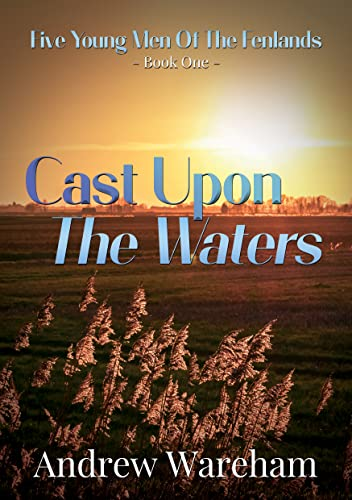Give a one-word or short-phrase answer to the following question: 
When was the book released?

August 23, 2022